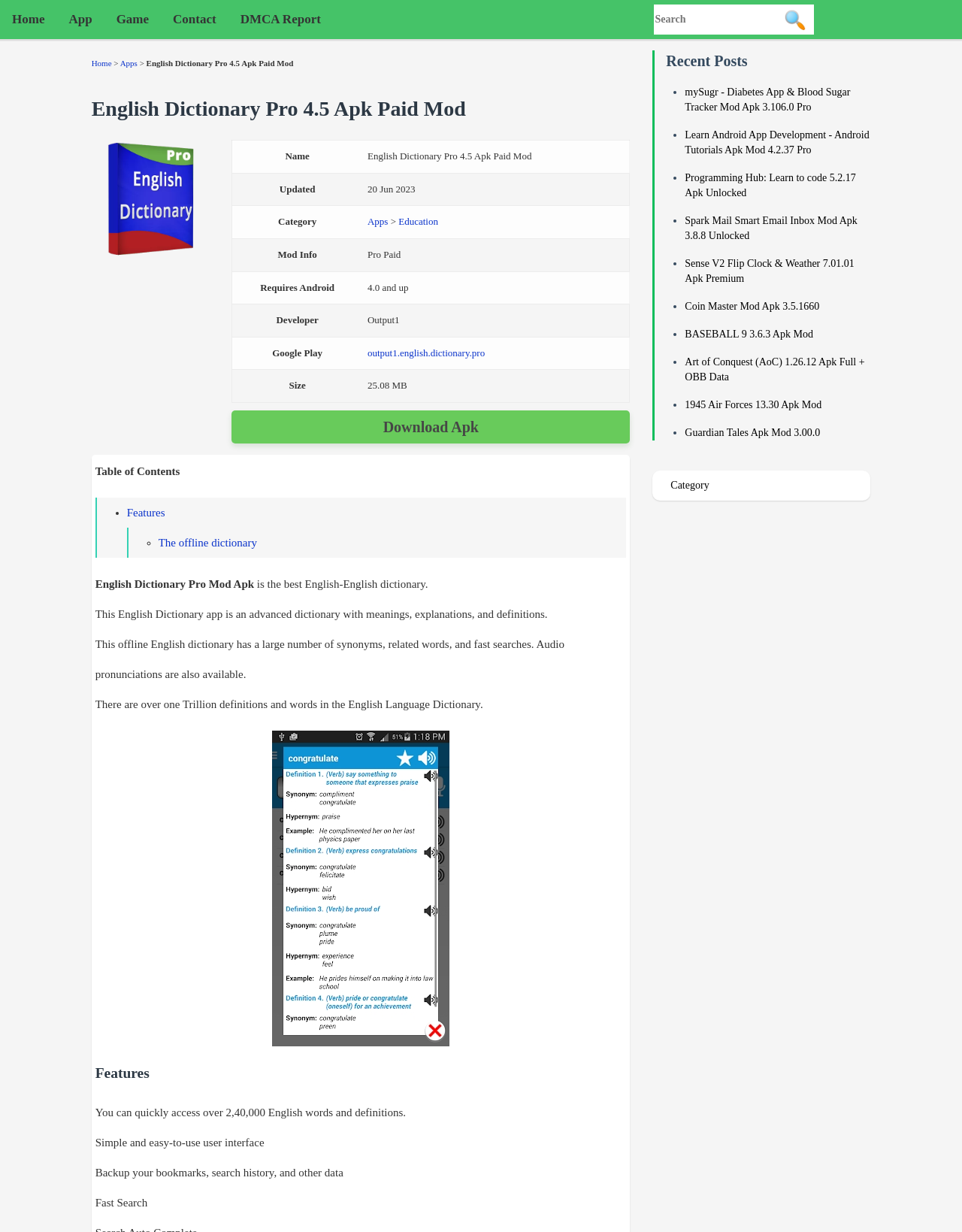Can you determine the bounding box coordinates of the area that needs to be clicked to fulfill the following instruction: "Read the features of the English Dictionary app"?

[0.099, 0.862, 0.651, 0.881]